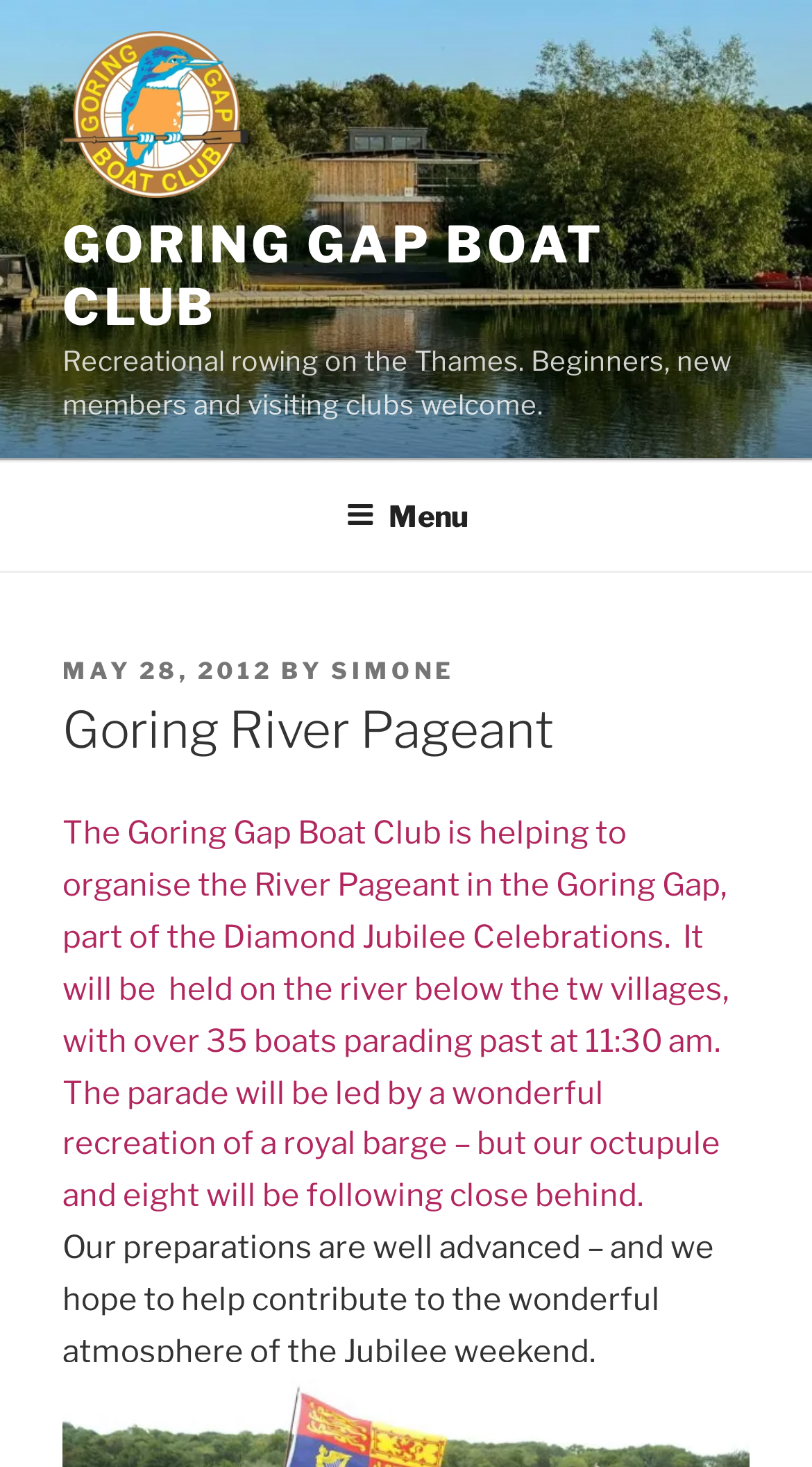Based on the element description, predict the bounding box coordinates (top-left x, top-left y, bottom-right x, bottom-right y) for the UI element in the screenshot: parent_node: GORING GAP BOAT CLUB

[0.077, 0.021, 0.343, 0.146]